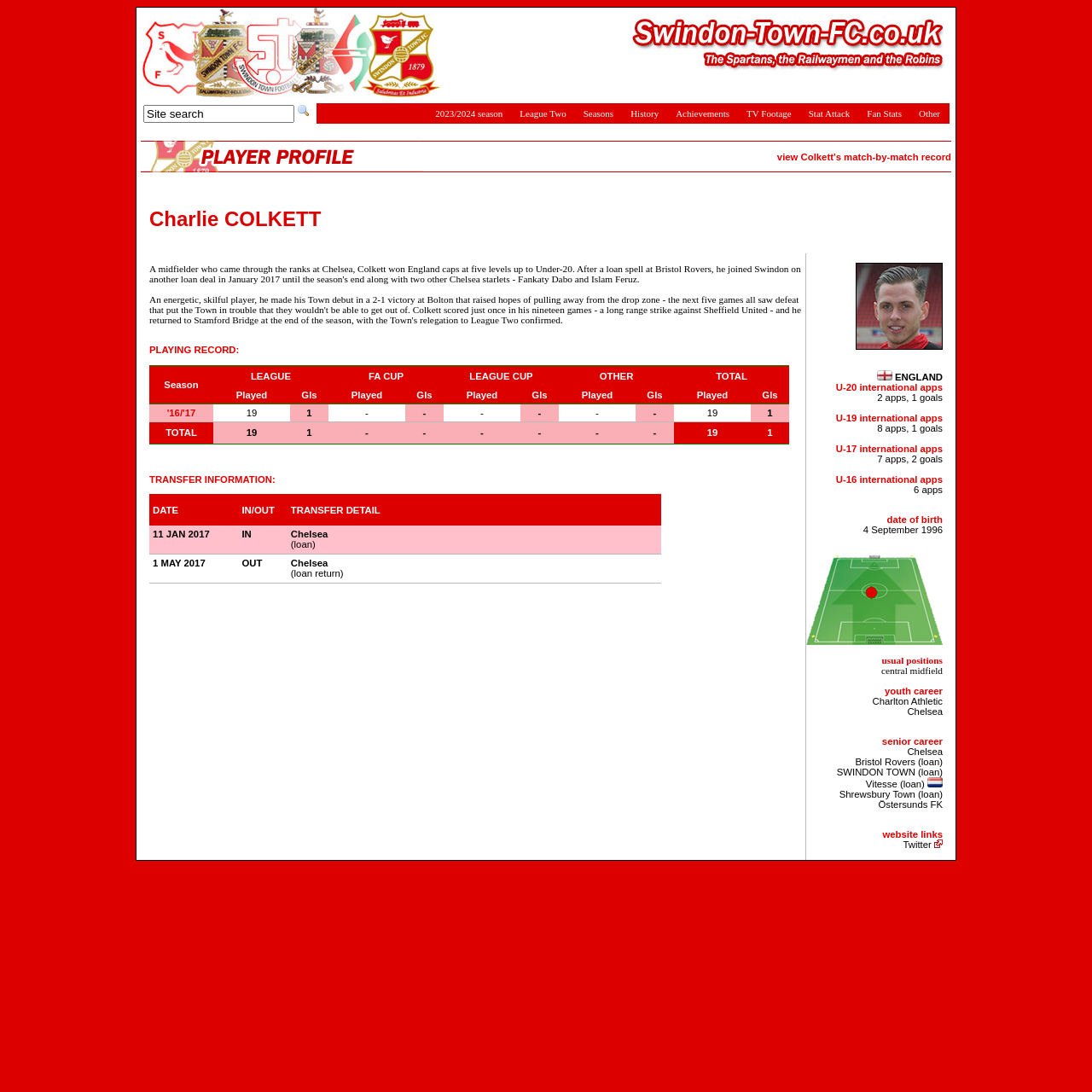Using the information in the image, give a detailed answer to the following question: What is the name of the team Charlie COLKETT played for on loan in 2017?

The team Charlie COLKETT played for on loan in 2017 can be found in the text element with the text 'he joined Swindon on another loan deal in January 2017 until the season's end' in the table with the bounding box coordinates [0.137, 0.232, 0.863, 0.787]. This text describes Charlie COLKETT's playing history.